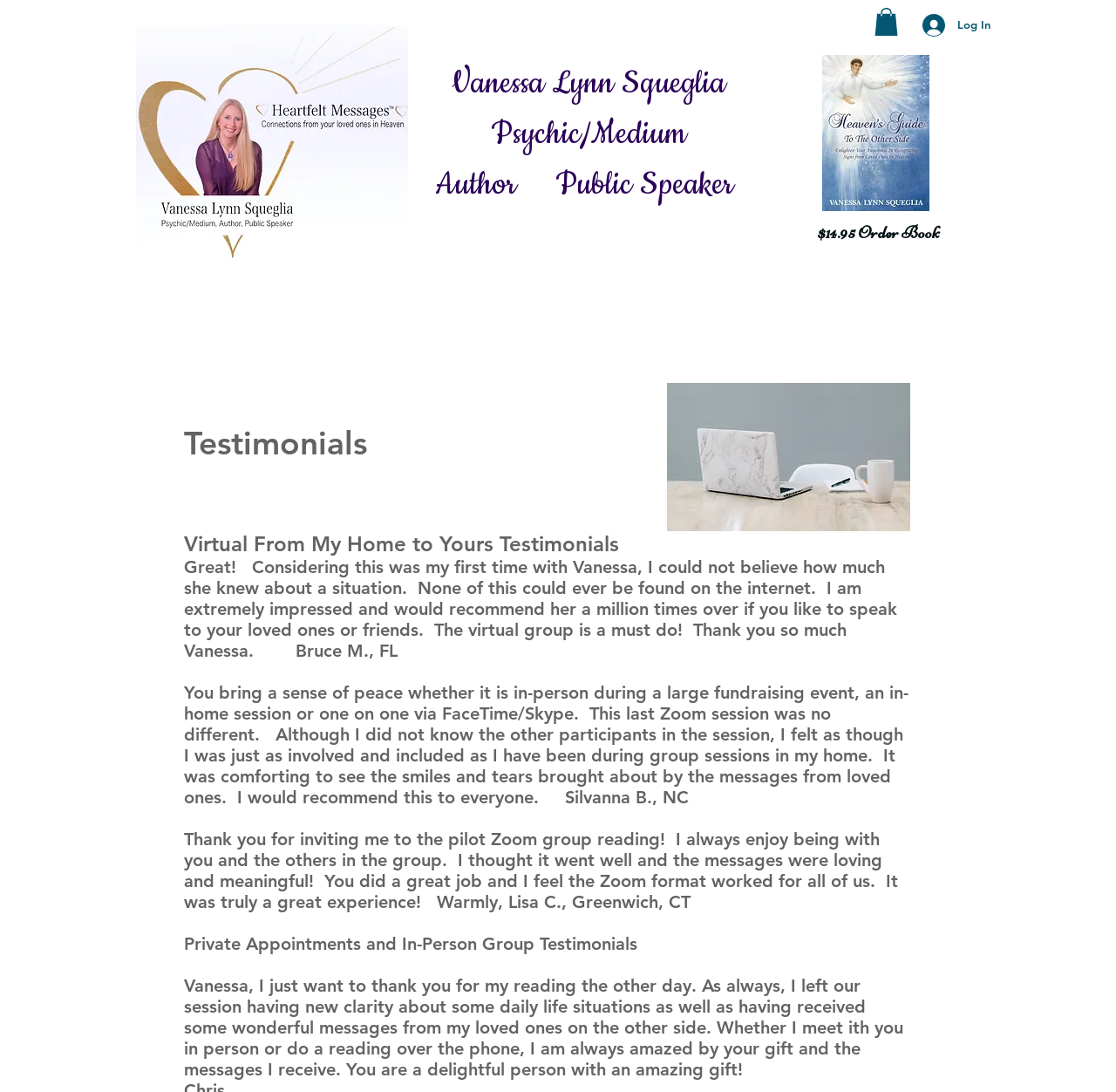Locate the bounding box coordinates of the area where you should click to accomplish the instruction: "View the APPOINTMENTS page".

[0.277, 0.241, 0.385, 0.267]